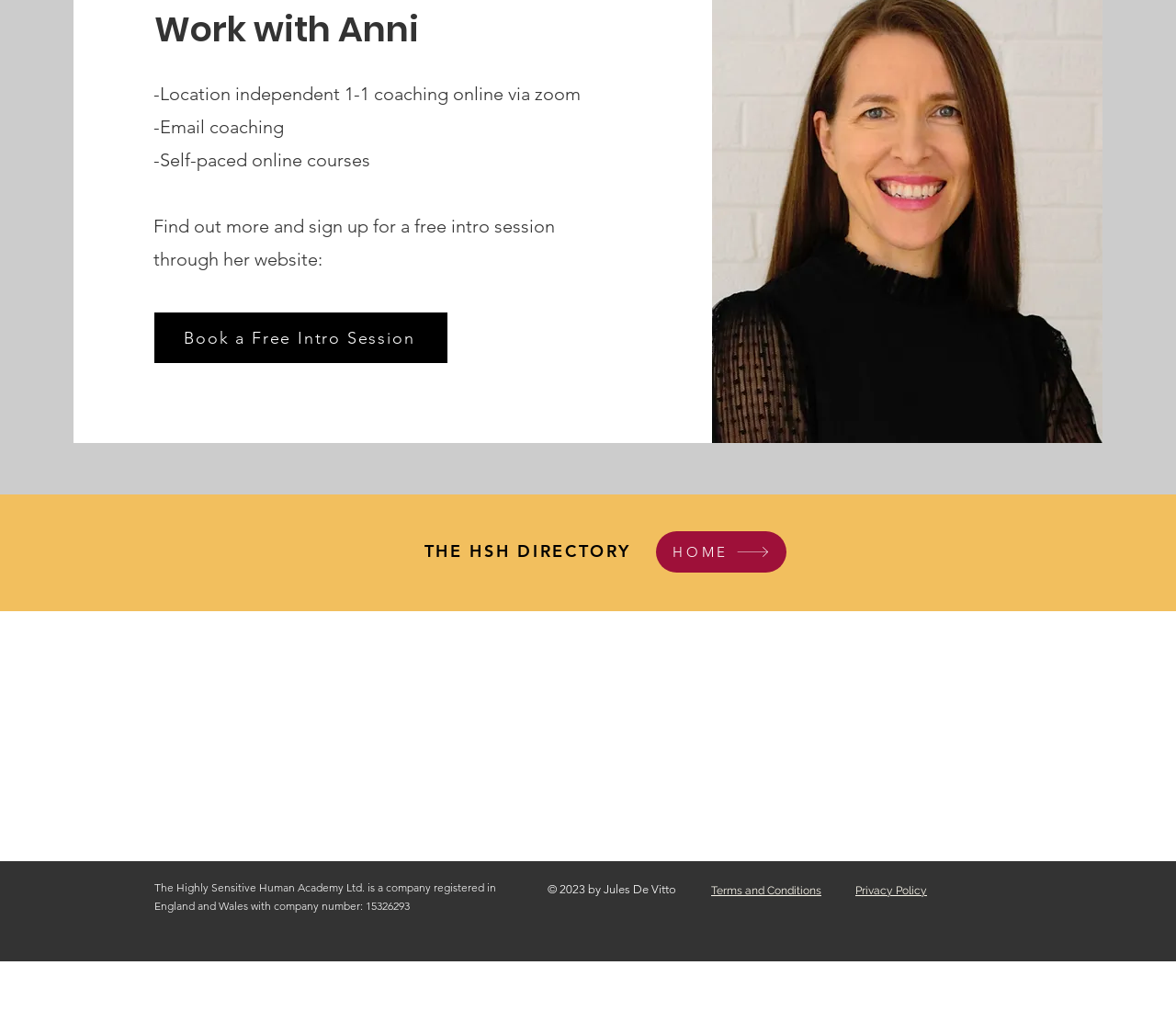Determine the bounding box coordinates of the region that needs to be clicked to achieve the task: "Book a free intro session".

[0.132, 0.306, 0.381, 0.355]